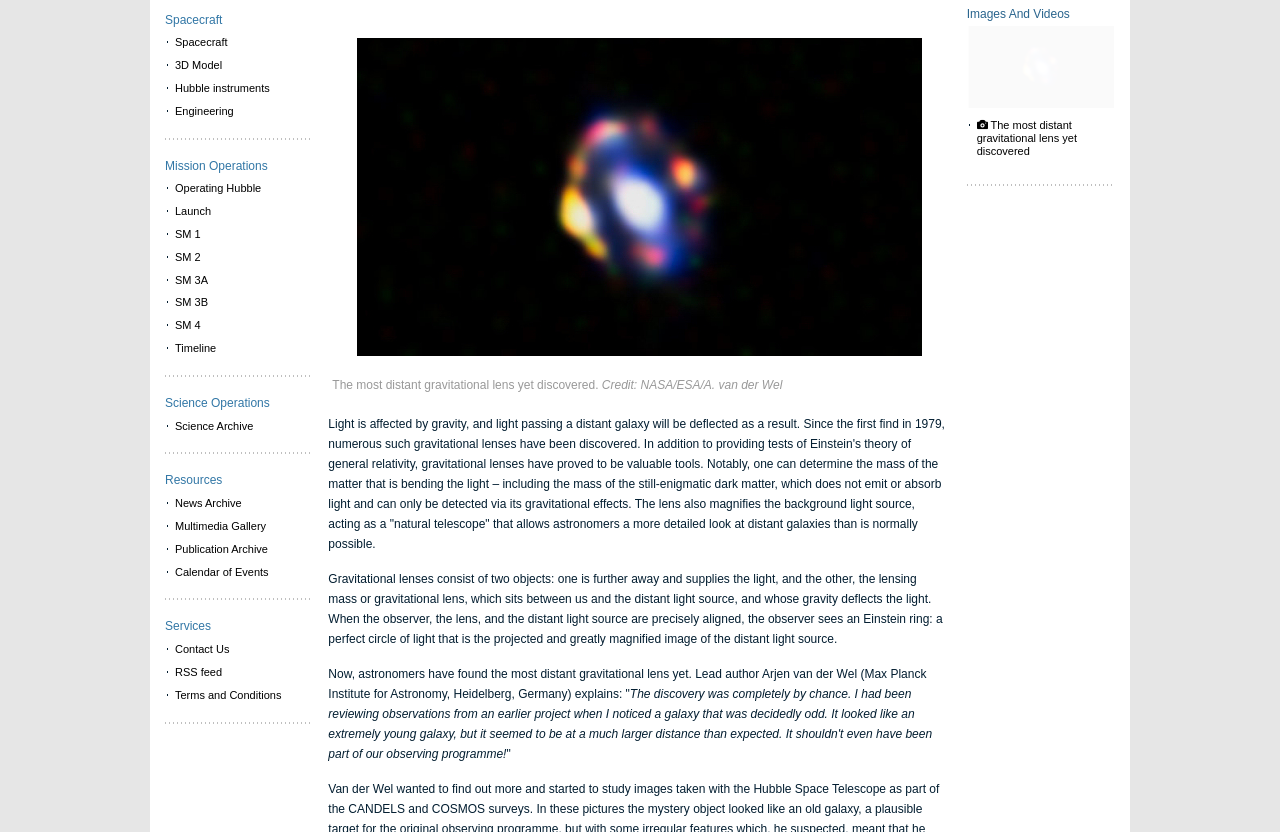For the element described, predict the bounding box coordinates as (top-left x, top-left y, bottom-right x, bottom-right y). All values should be between 0 and 1. Element description: Calendar of Events

[0.129, 0.674, 0.242, 0.701]